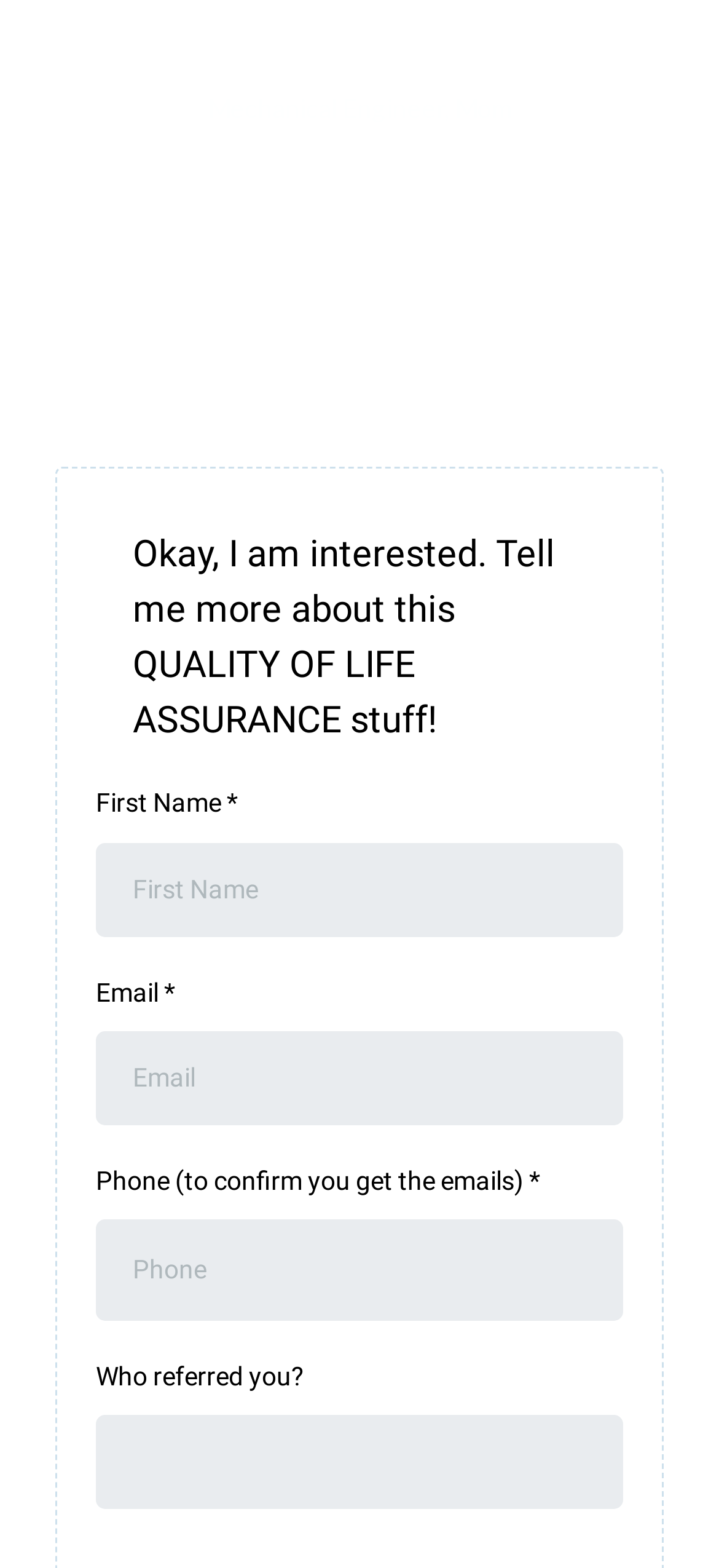What are the social media platforms linked on this webpage?
Please provide a comprehensive answer based on the information in the image.

By examining the link elements, we can see that there are four social media platforms linked on this webpage, which are Facebook, LinkedIn, Instagram, and YouTube.